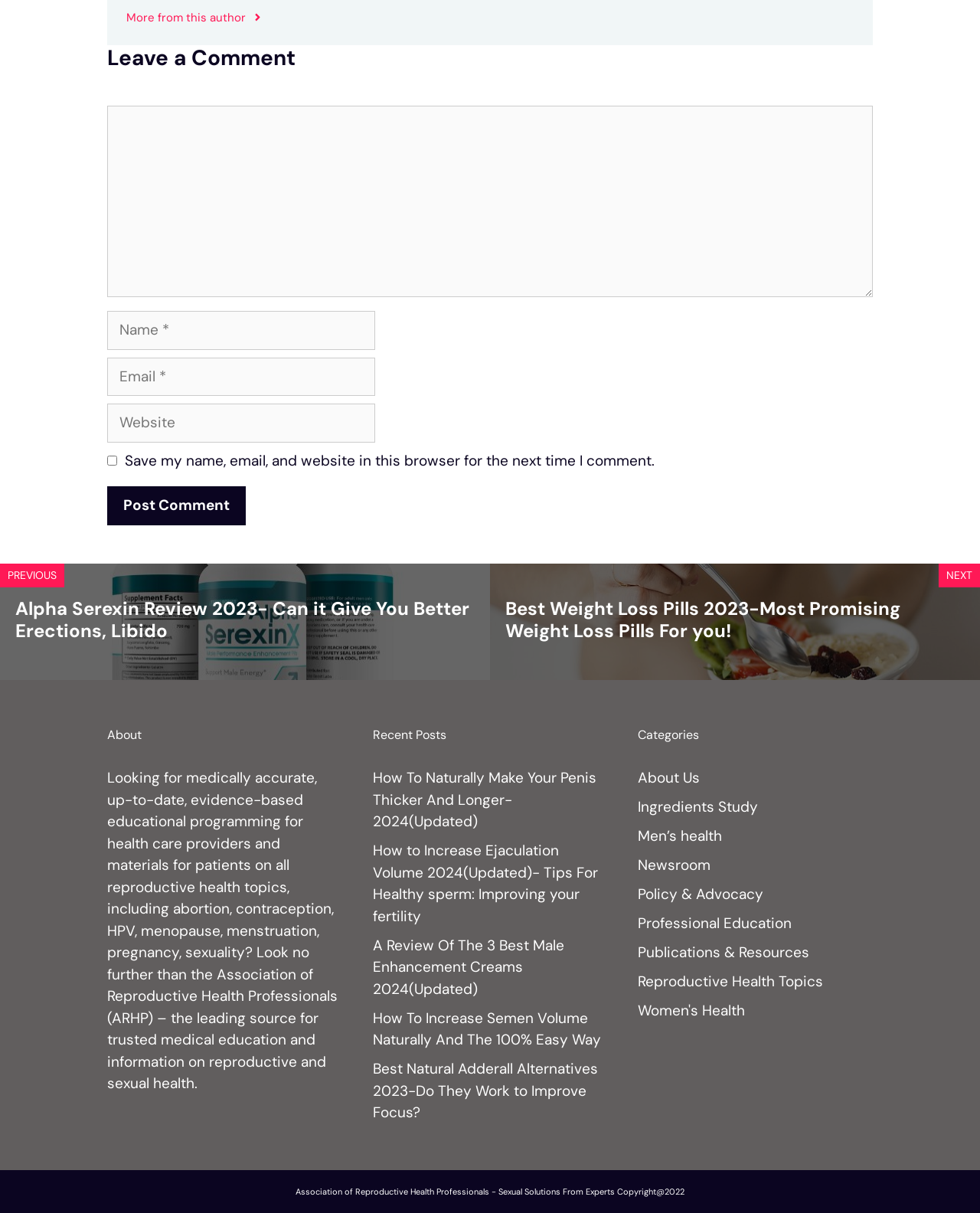Answer the question briefly using a single word or phrase: 
How many links are there in the 'Recent Posts' section?

5